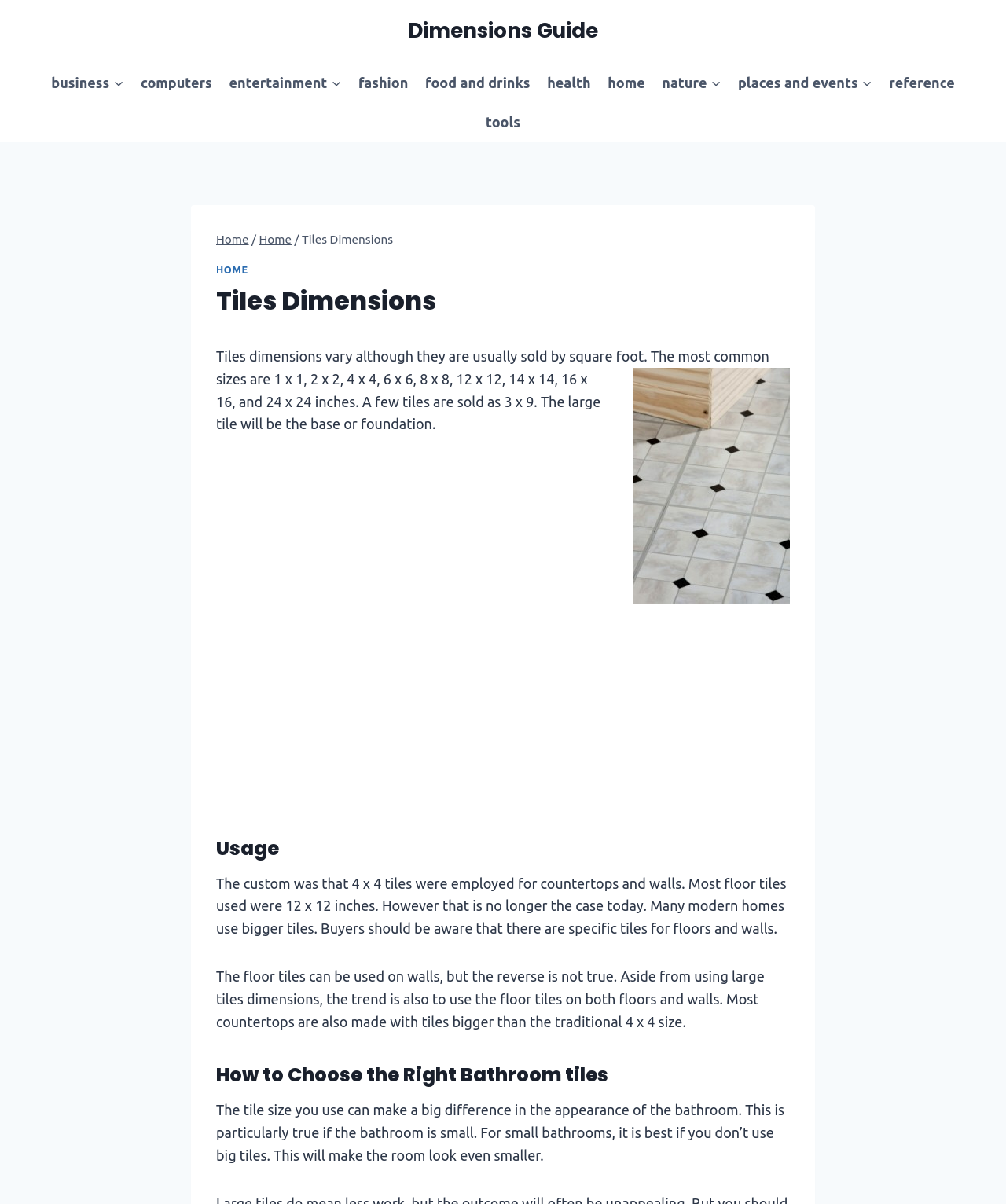Please identify the bounding box coordinates of the element I need to click to follow this instruction: "Click on the 'Entertainment' link".

[0.219, 0.052, 0.348, 0.085]